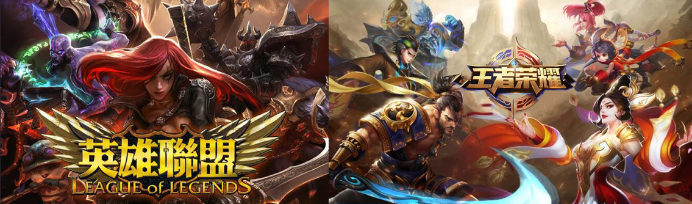What is the name of the building where the event takes place?
Please provide a single word or phrase as your answer based on the screenshot.

Stata Center